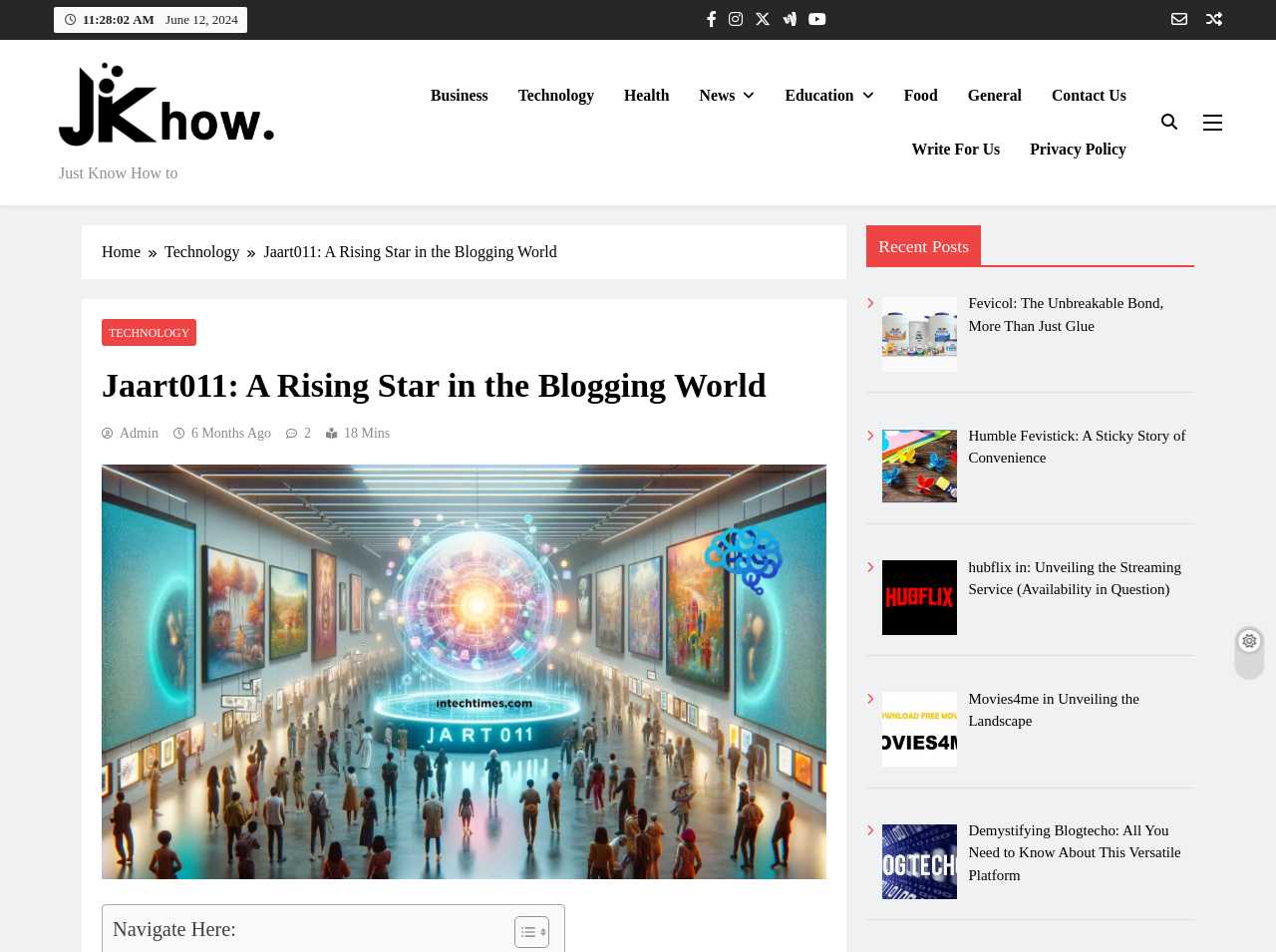Please identify the coordinates of the bounding box for the clickable region that will accomplish this instruction: "Search the website".

None